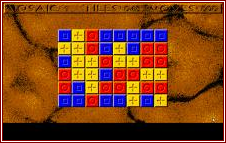Create a detailed narrative that captures the essence of the image.

This image showcases a colorful grid puzzle from the video game "Tesserae." The grid is composed of alternating blue, red, and yellow squares, each marked with symbols, including plus signs and colored circles. The background features a textured, sandy surface that contrasts with the vivid colors of the grid, enhancing its visual appeal. The upper part of the image includes the title of the game, presented in a bold, stylized font that contributes to the game's playful and engaging aesthetic. This puzzle hints at strategic gameplay, inviting players to think critically about their moves in order to solve it.